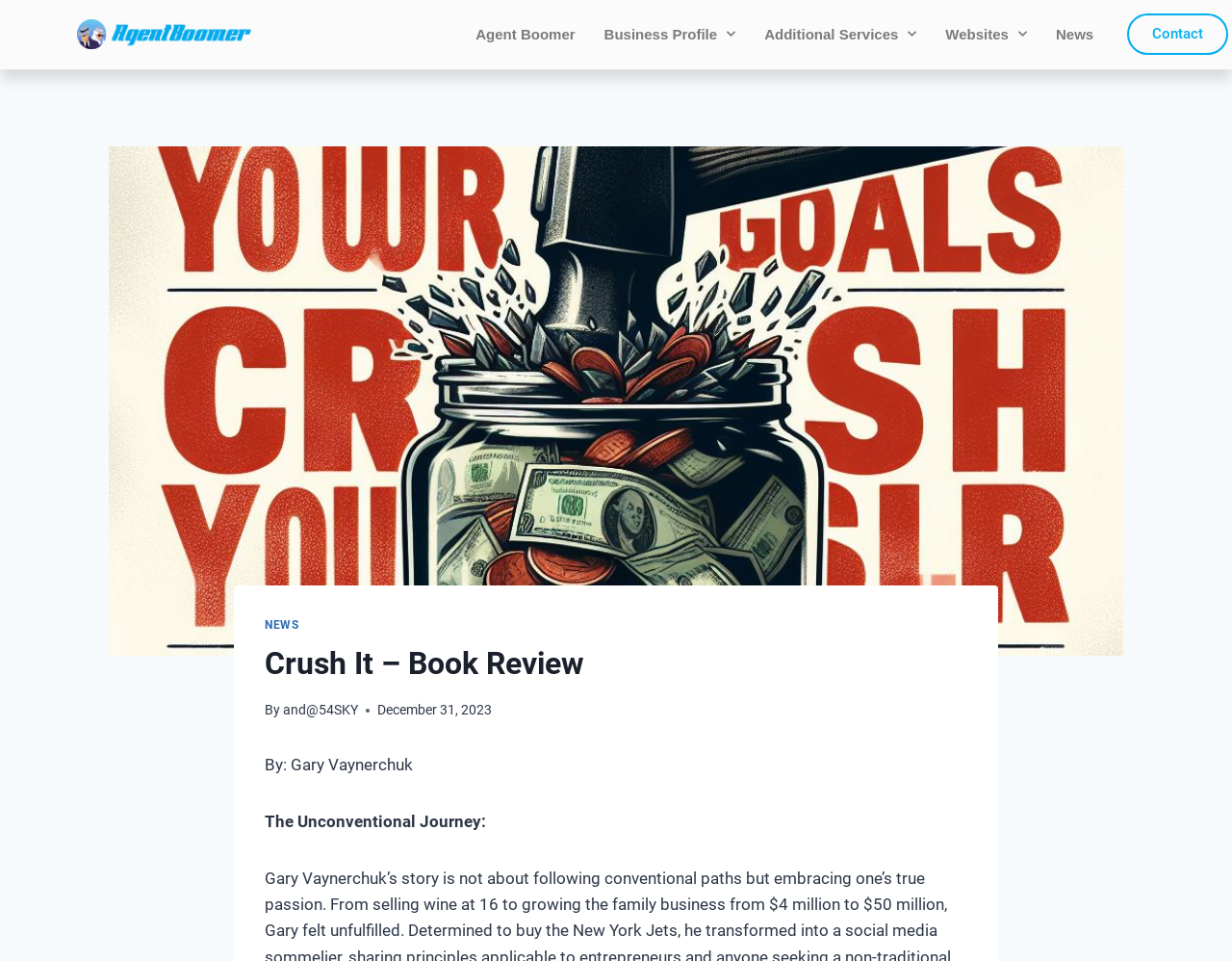Write an extensive caption that covers every aspect of the webpage.

The webpage is about a book review of "Crush It" by Gary Vaynerchuk. At the top left corner, there is an "agent-boomer logo" image, which is also a link. Next to it, there are several links, including "Agent Boomer", "Business Profile", "Additional Services", "Websites", and "News", which are likely part of a navigation menu. 

On the top right corner, there is a "Contact" link. Below the navigation menu, there is a large image of the book "Crush It", which takes up most of the page. Above the image, there is a header section with a "NEWS" link and a heading that reads "Crush It – Book Review". 

Below the heading, there is a byline that reads "By and@54SKY" and a timestamp that indicates the review was published on December 31, 2023. Below the byline, there is a brief summary of the book, which reads "By: Gary Vaynerchuk" and "The Unconventional Journey:".